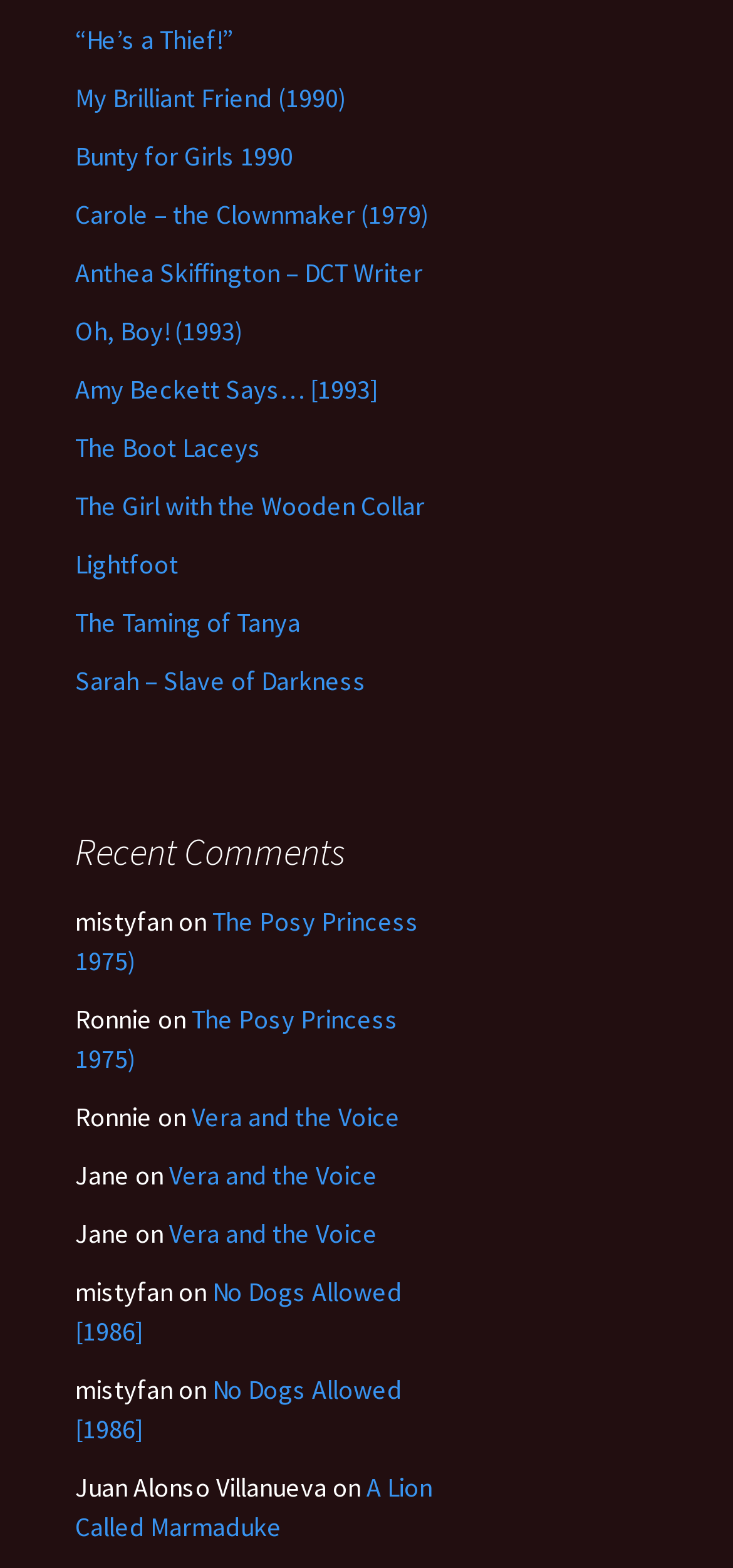Who commented on 'The Posy Princess 1975'?
Provide a detailed and extensive answer to the question.

According to the 'Recent Comments' section, mistyfan commented on the post 'The Posy Princess 1975'.